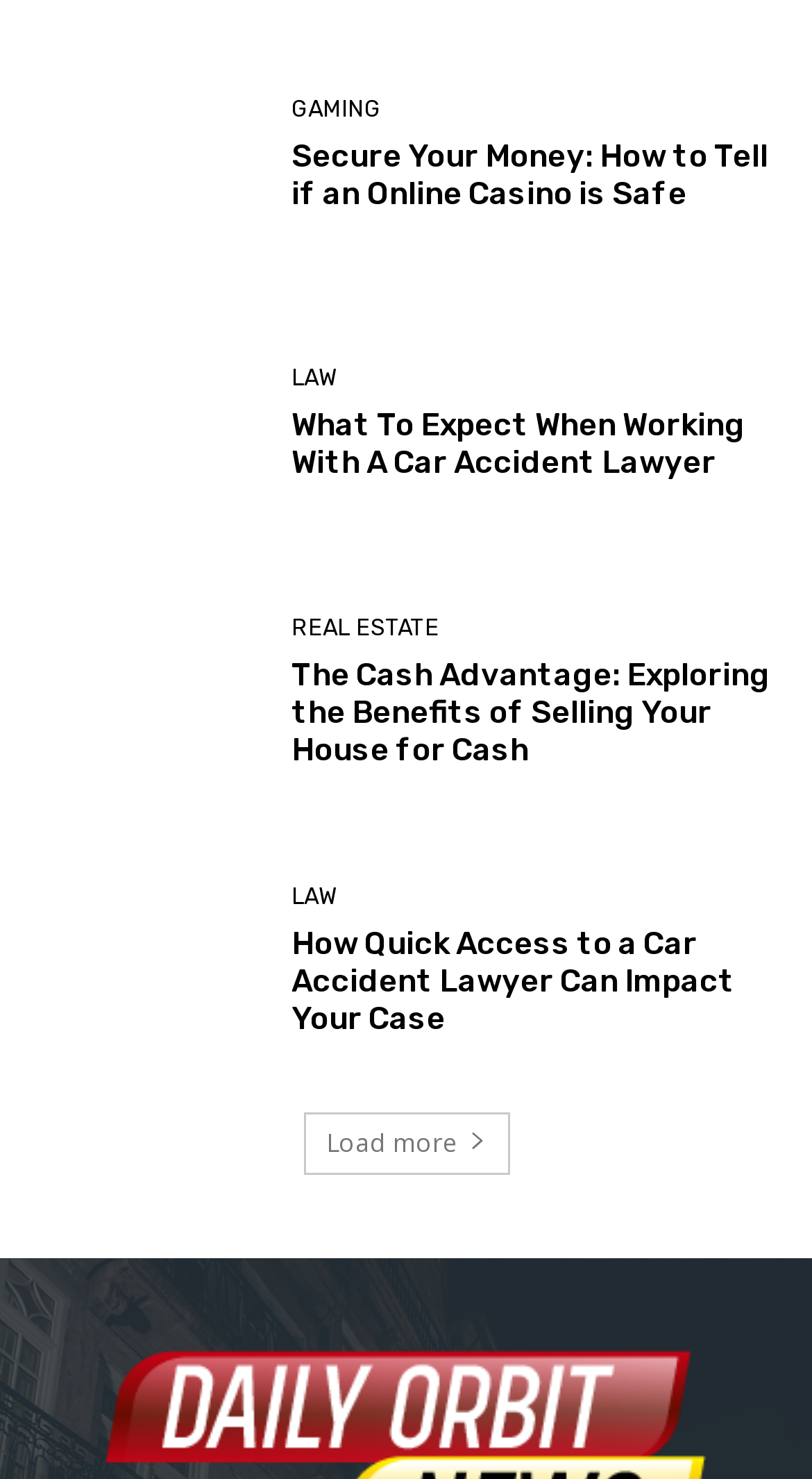Identify the coordinates of the bounding box for the element that must be clicked to accomplish the instruction: "Read about online casino safety".

[0.051, 0.03, 0.321, 0.178]